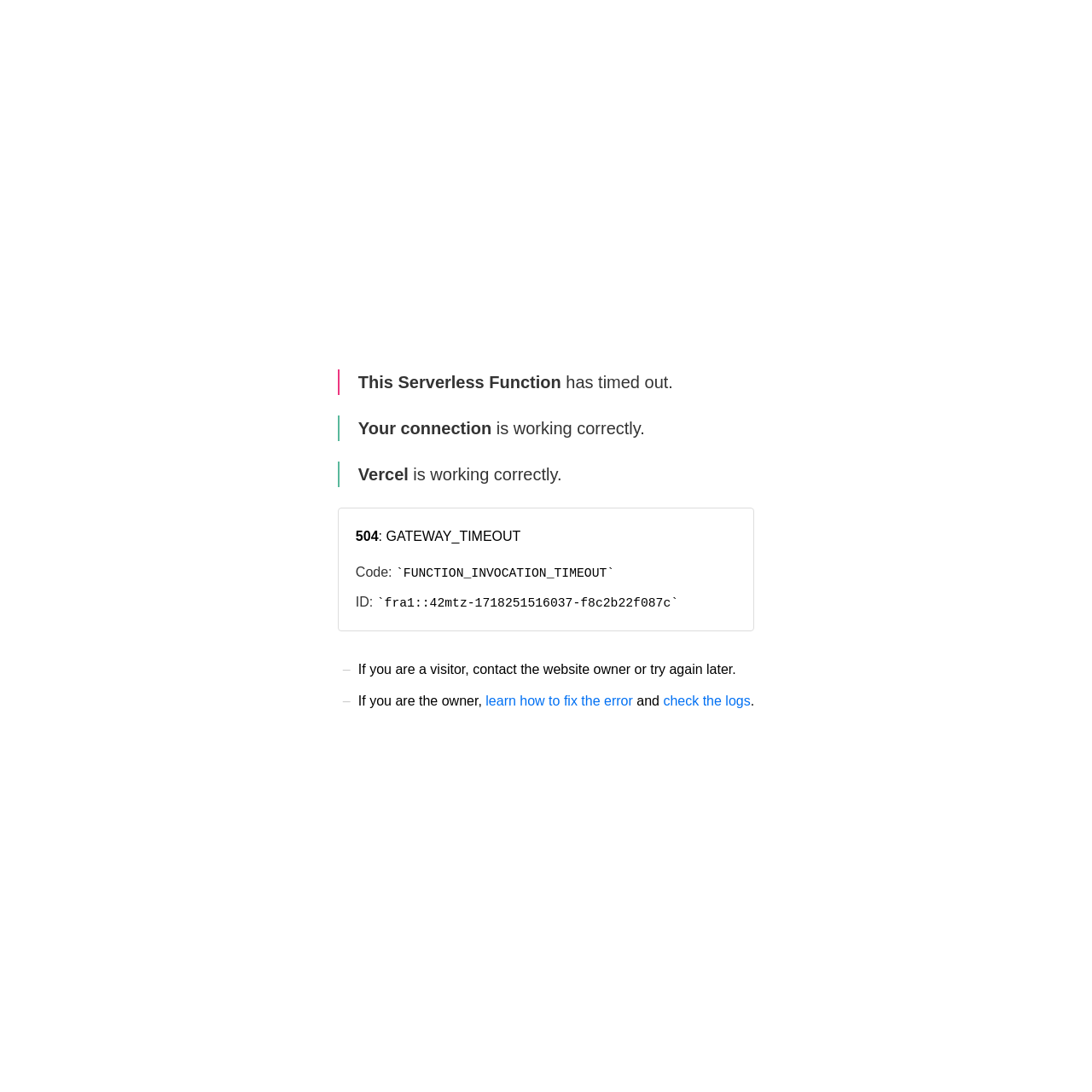Respond to the following question with a brief word or phrase:
What is the ID of the error?

fra1::42mtz-1718251516037-f8c2b22f087c